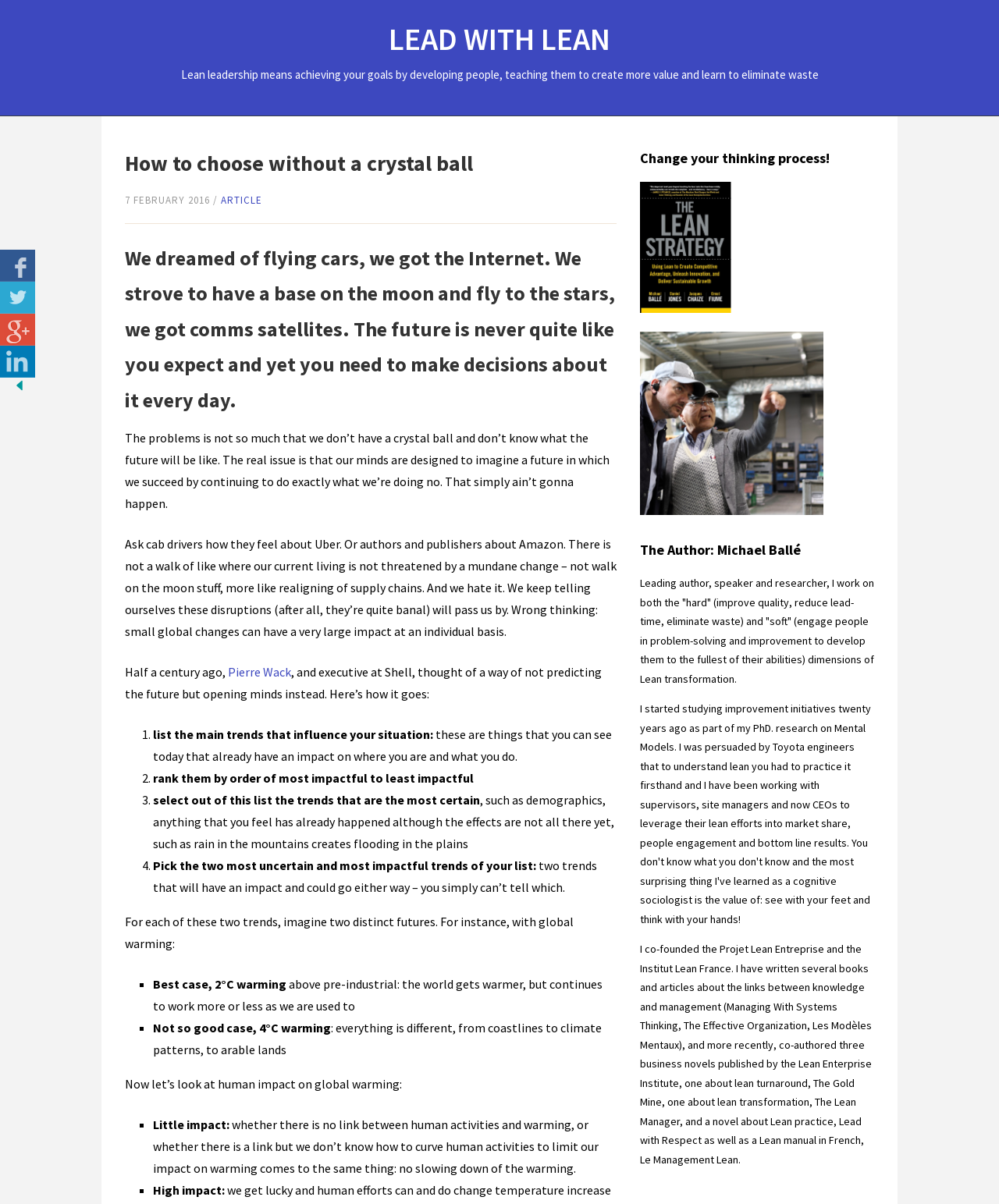Describe the entire webpage, focusing on both content and design.

This webpage is an article titled "How to choose without a crystal ball - Lead With Lean". At the top, there is a link to "LEAD WITH LEAN" and a brief description of lean leadership. Below that, there is a heading with the article title, followed by a timestamp "7 FEBRUARY 2016" and a link to "ARTICLE".

The main content of the article is divided into several sections. The first section discusses the challenges of making decisions about the future, citing examples of how our minds are designed to imagine a future where we succeed by continuing to do what we're doing now, but this approach is flawed. The text also mentions how small global changes can have a significant impact on individuals.

The next section introduces Pierre Wack, an executive at Shell, who developed a method for not predicting the future but opening minds instead. This method involves listing main trends that influence a situation, ranking them by impact, selecting the most certain and most uncertain trends, and imagining two distinct futures for each of these trends.

The article then provides an example of how to apply this method, using global warming as an example. It suggests imagining two futures: a best-case scenario with 2°C warming and a not-so-good case with 4°C warming. The article also explores the human impact on global warming, considering two scenarios: little impact and high impact.

On the right side of the page, there is a section with a heading "The Author: Michael Ballé", which provides a brief bio of the author, including his background, research interests, and publications.

At the top right corner of the page, there is a call-to-action "Change your thinking process!" with a link and an image. Below that, there is a section with social media sharing buttons.

Overall, the webpage is a thought-provoking article that discusses the challenges of making decisions about the future and presents a method for approaching this challenge. The article is well-structured, with clear headings and concise paragraphs, making it easy to follow.